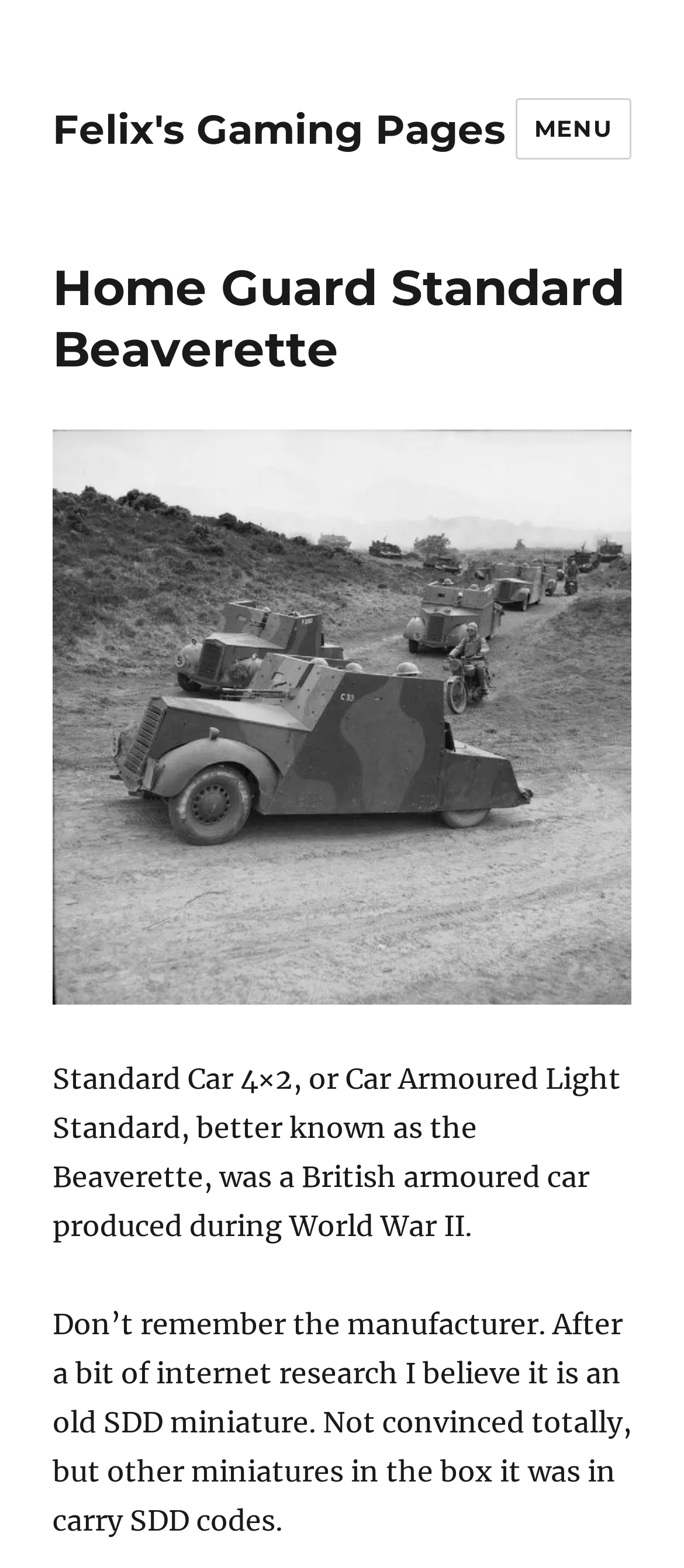Articulate a detailed summary of the webpage's content and design.

The webpage is about the Home Guard Standard Beaverette, a British armoured car produced during World War II. At the top left of the page, there is a link to "Felix's Gaming Pages". Next to it, on the top right, is a button labeled "MENU" that controls the site navigation and social navigation. 

Below the menu button, there is a header section that spans the width of the page. Within this section, there is a heading that reads "Home Guard Standard Beaverette". 

Under the heading, there is a link that takes up most of the width of the page. Below this link, there is a paragraph of text that provides a brief description of the Beaverette, stating that it was a British armoured car produced during World War II. 

Further down, there is another paragraph of text that discusses the manufacturer of the miniature model of the Beaverette, with the author mentioning that they believe it to be an old SDD miniature, although they are not entirely convinced.